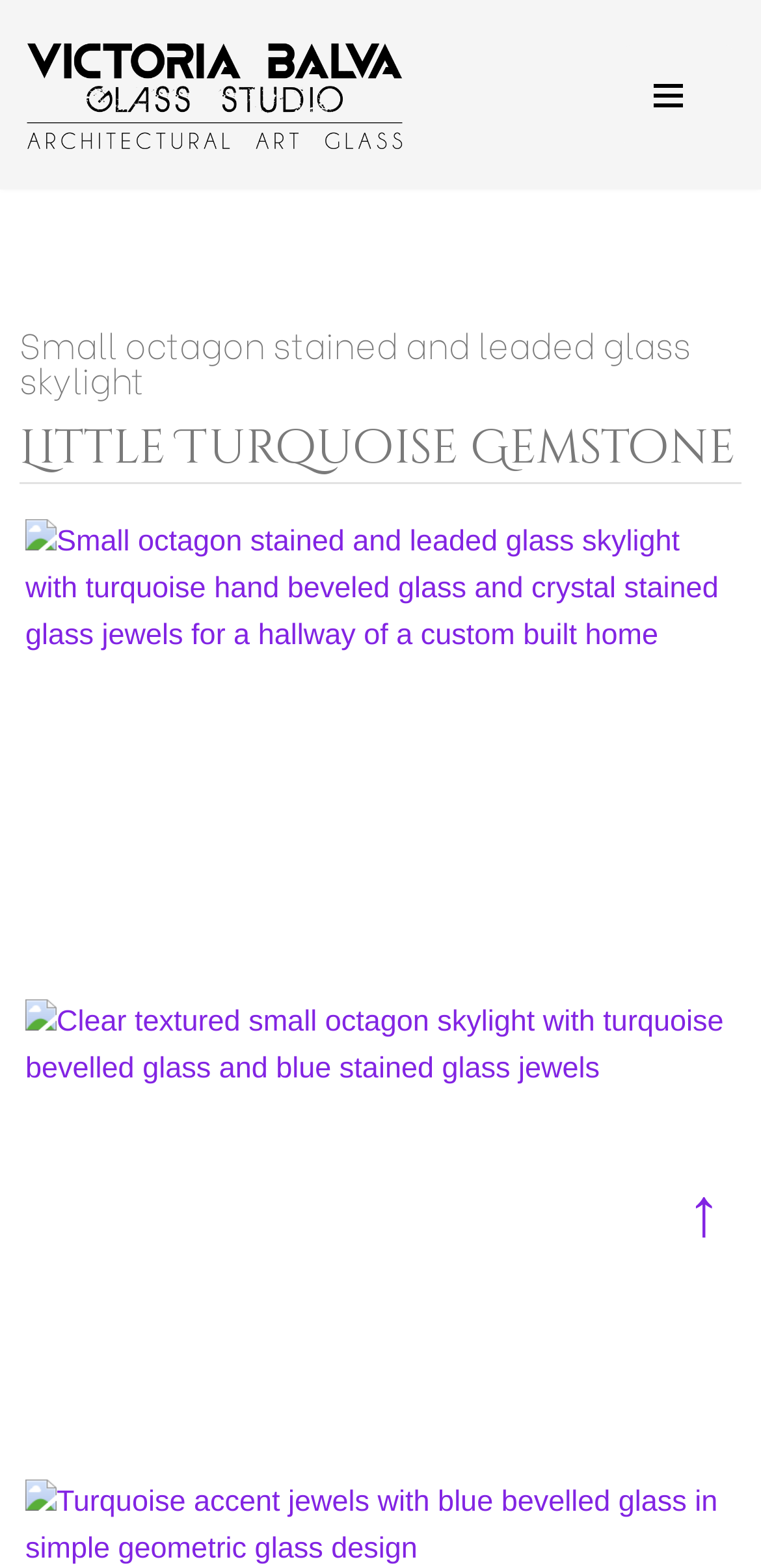Please answer the following question using a single word or phrase: 
Is there a navigation menu on the webpage?

Yes